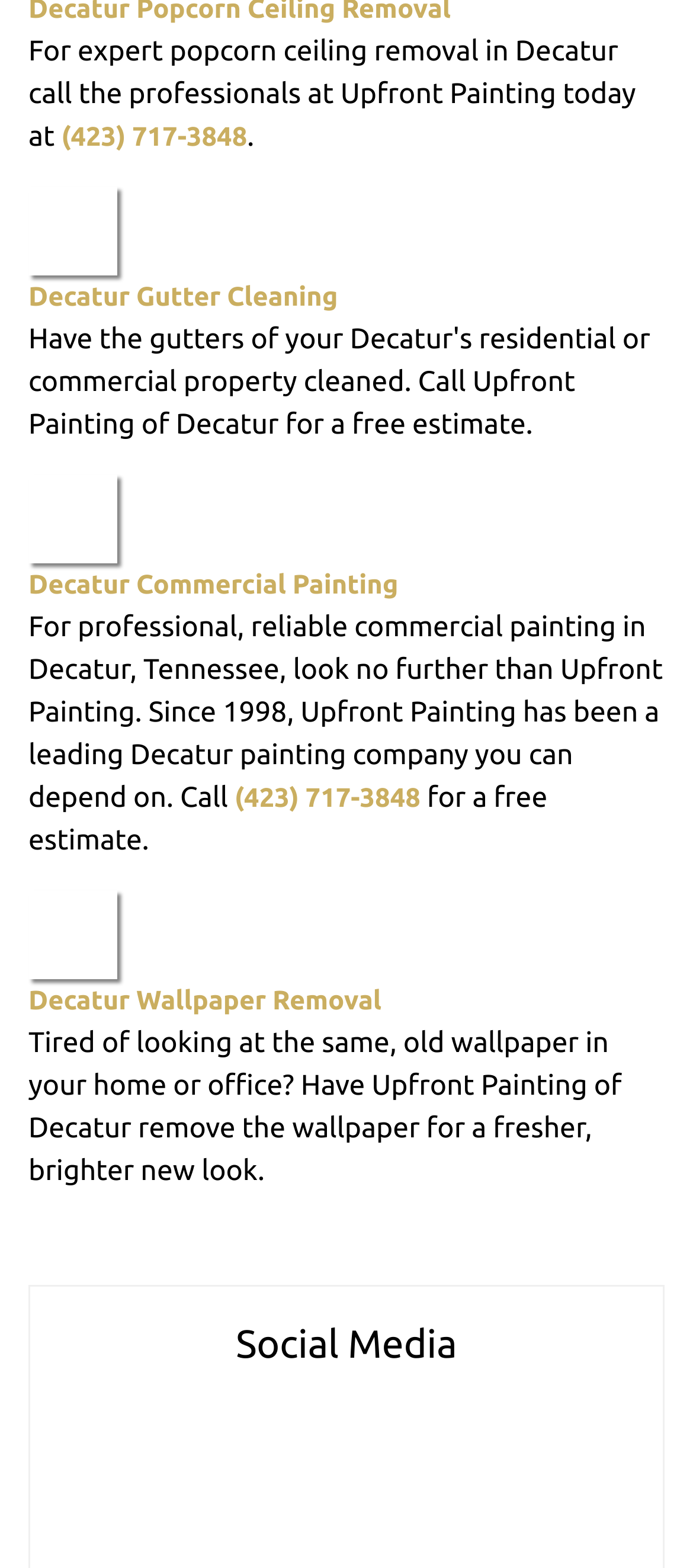Identify the bounding box for the described UI element: "Decatur Wallpaper Removal".

[0.041, 0.568, 0.959, 0.648]